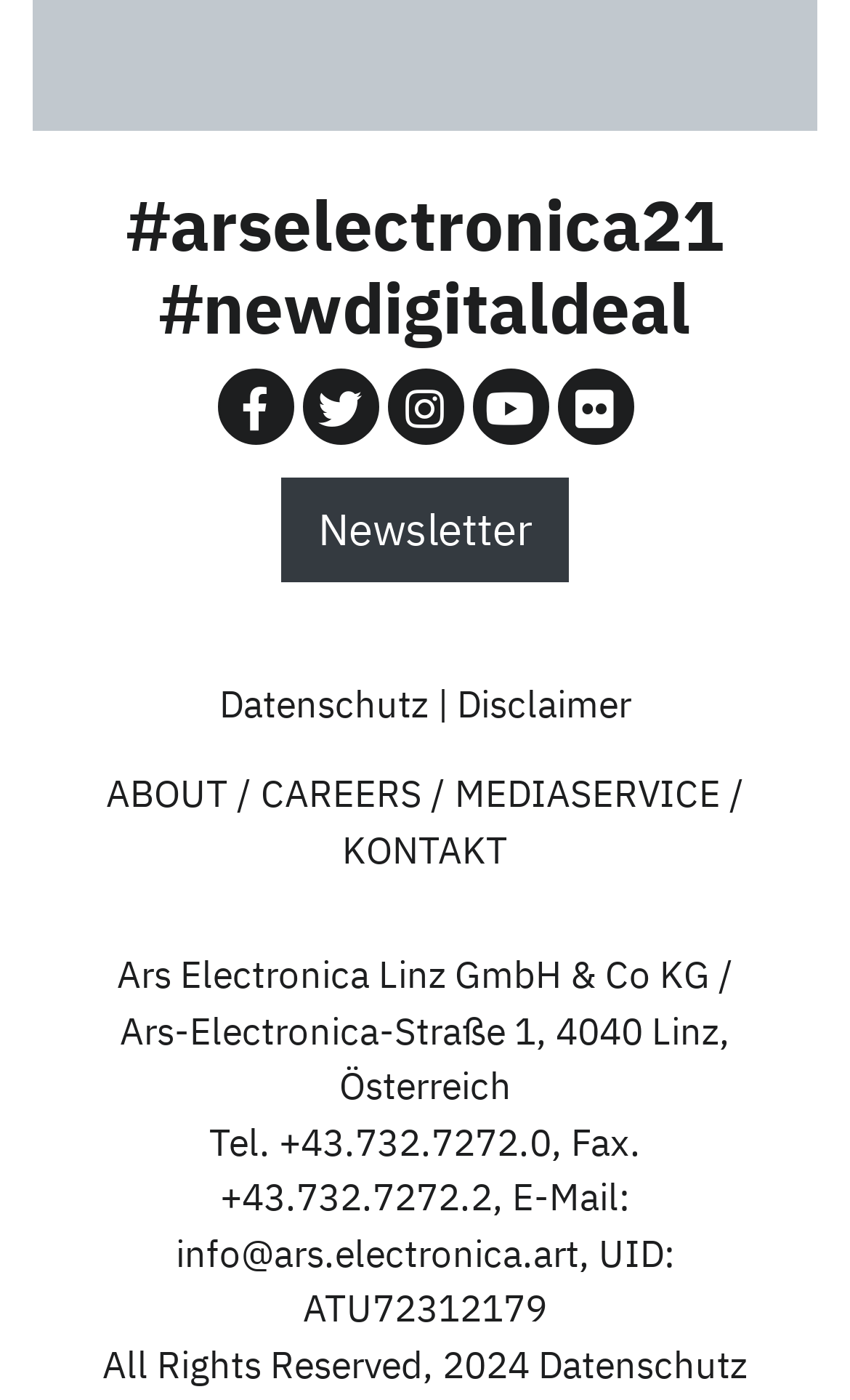Using the information in the image, give a comprehensive answer to the question: 
What is the company's address?

I found the company's address by looking at the contact information section, where it says 'Ars Electronica Linz GmbH & Co KG' followed by the address.